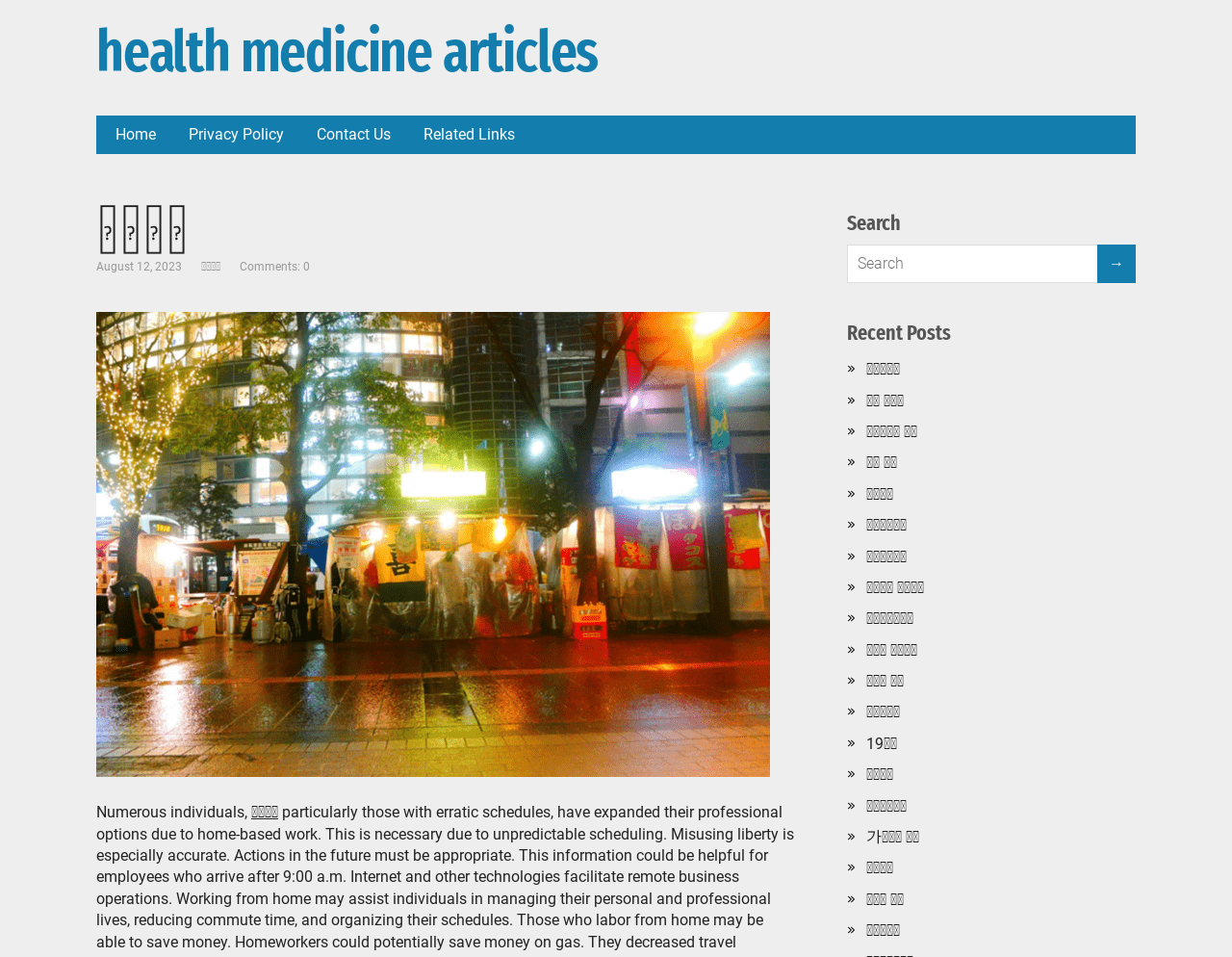What is the main navigation menu?
Please use the visual content to give a single word or phrase answer.

Main Nav Menu